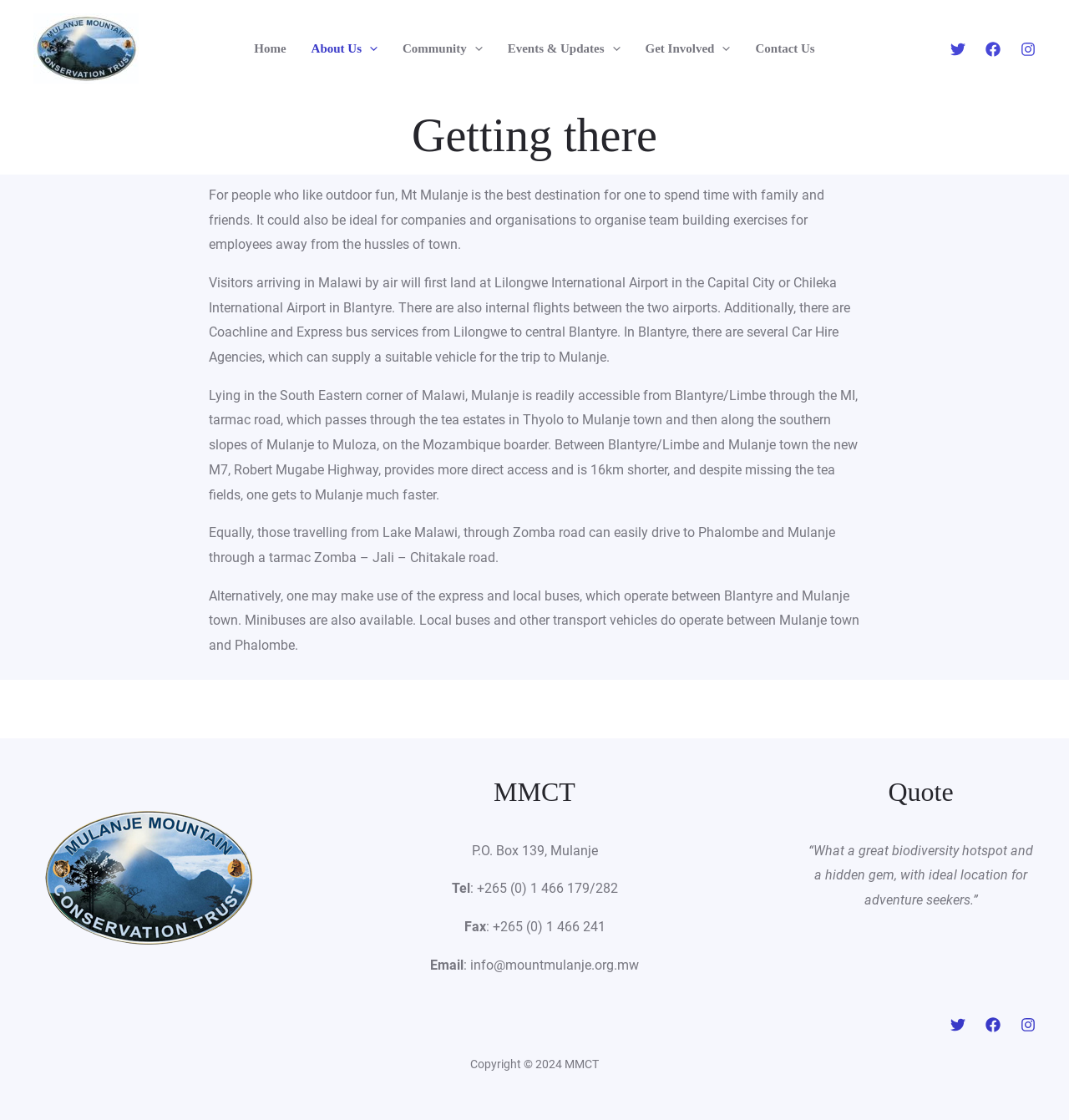Review the image closely and give a comprehensive answer to the question: What is the best destination for outdoor fun in Malawi?

According to the webpage, Mt Mulanje is the best destination for one to spend time with family and friends, and it could also be ideal for companies and organisations to organise team building exercises for employees away from the hussles of town.